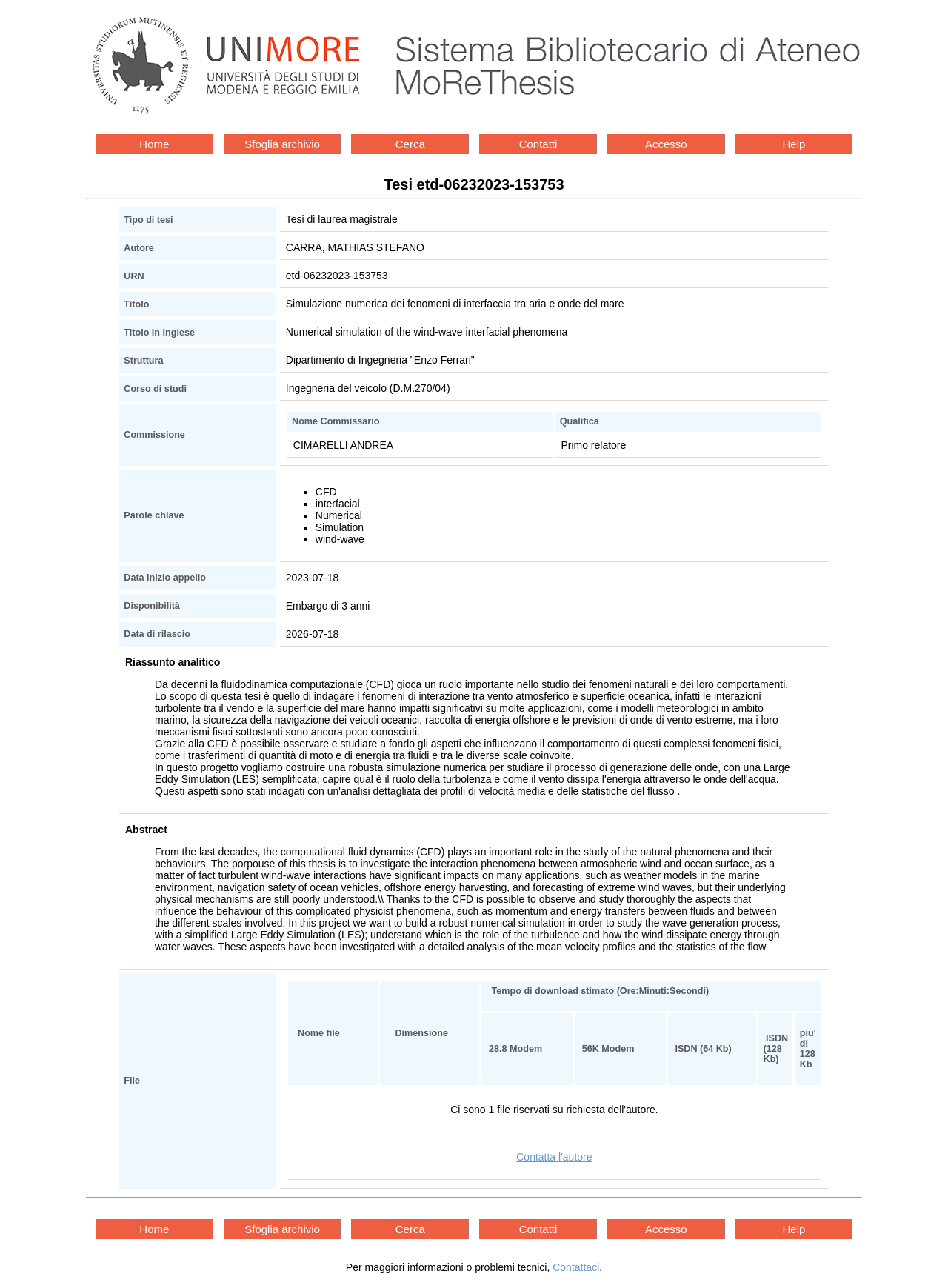What is the start date of the appeal?
Please provide a comprehensive and detailed answer to the question.

I found the start date of the appeal by looking at the table with the header 'Data inizio appello' and the corresponding grid cell containing the date.